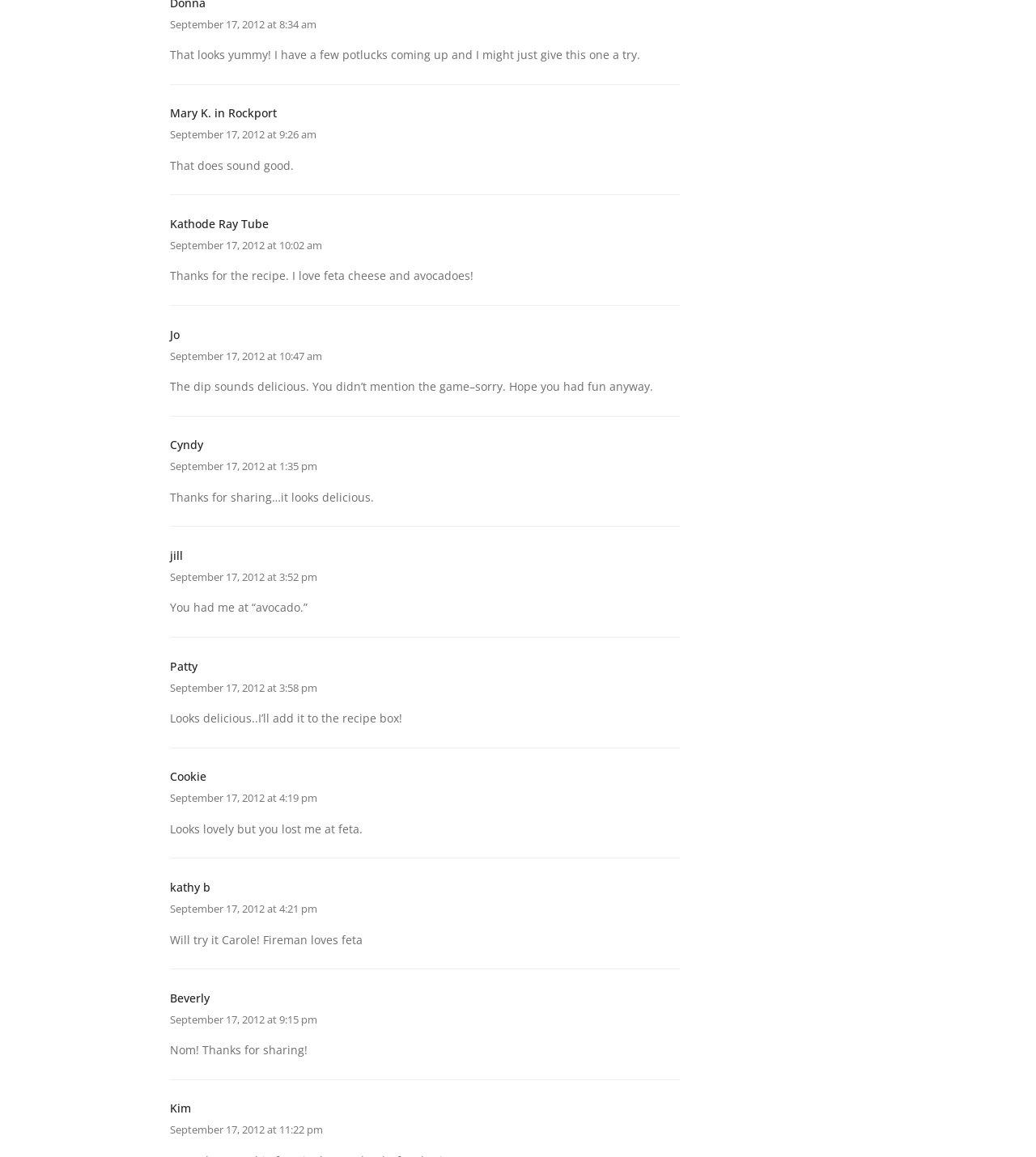Please provide the bounding box coordinates for the element that needs to be clicked to perform the following instruction: "Click on the link to view the comment from Kathode Ray Tube". The coordinates should be given as four float numbers between 0 and 1, i.e., [left, top, right, bottom].

[0.164, 0.187, 0.259, 0.2]